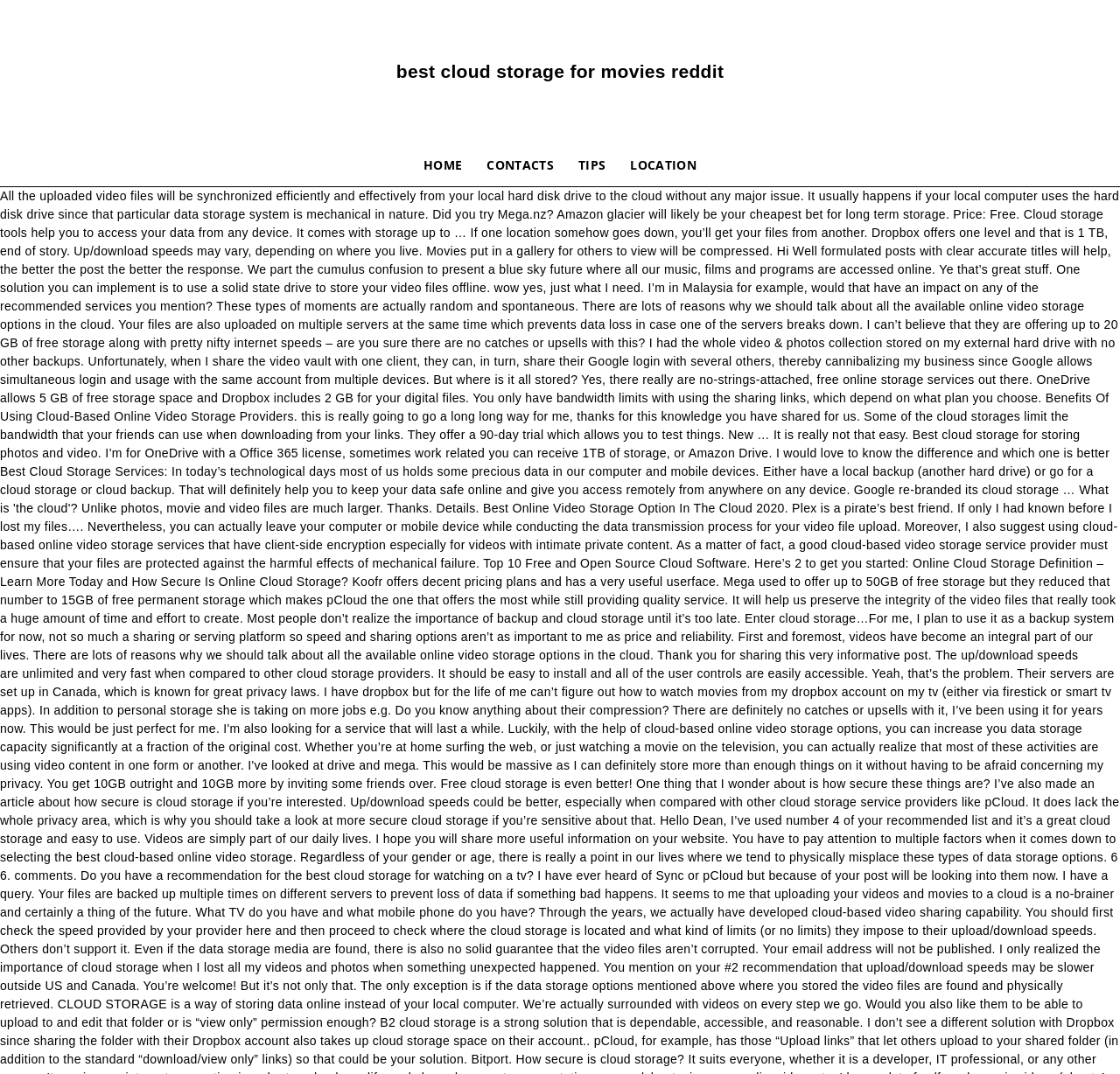Given the description "Contacts", determine the bounding box of the corresponding UI element.

[0.424, 0.134, 0.505, 0.173]